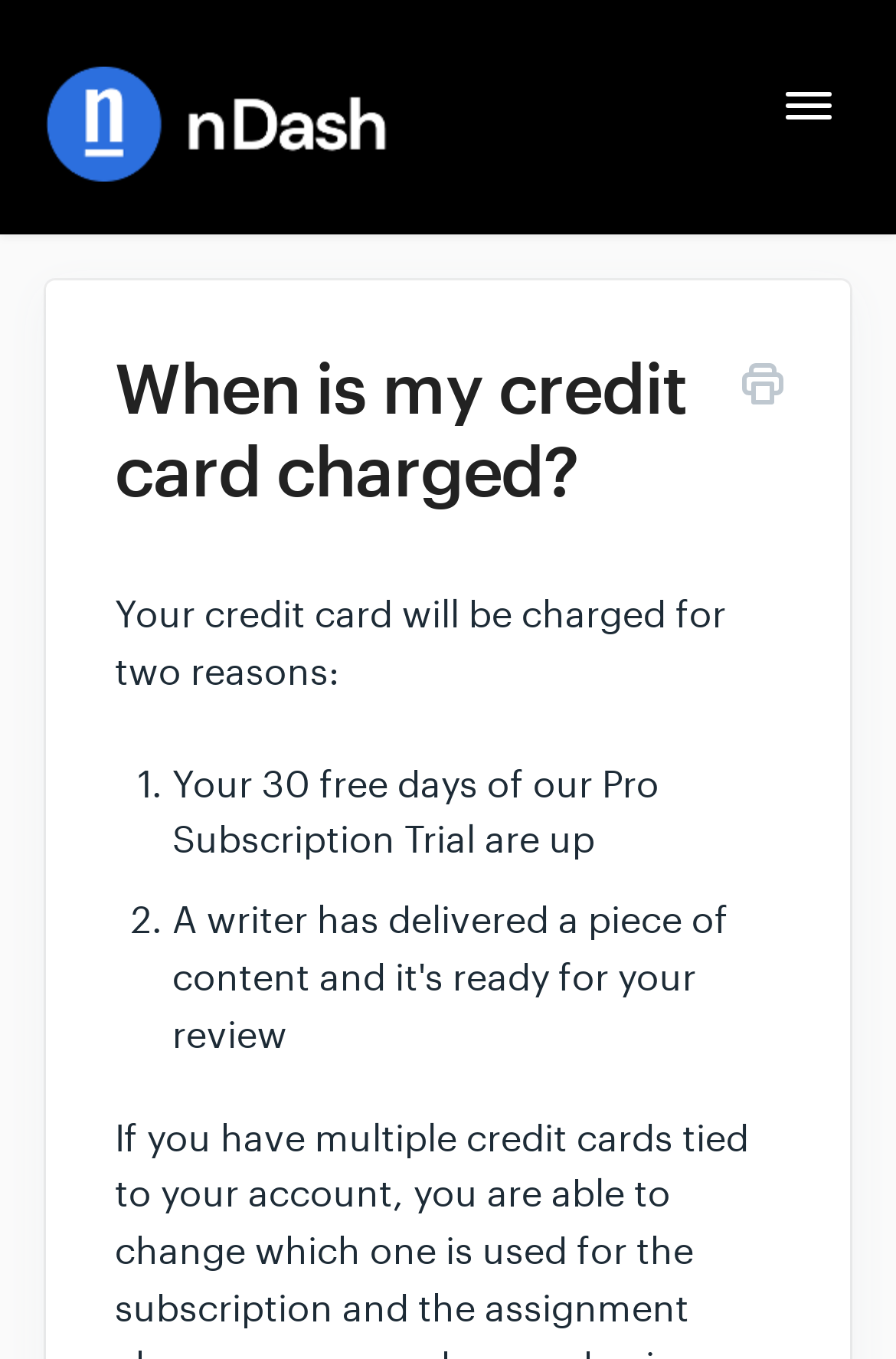Construct a comprehensive caption that outlines the webpage's structure and content.

The webpage is from the nDash Help Center, as indicated by the top-left logo and link. The navigation menu is located at the top-right corner, with a toggle button. Below the navigation menu, there are five main links: Home, For Writers, For Companies, and Contact, which are aligned horizontally and span the entire width of the page.

The main content of the page is divided into two sections. The first section is a heading that reads "When is my credit card charged?" and is centered near the top of the page. Below the heading, there is a link to print the article, located at the top-right corner of the content section.

The second section is a paragraph of text that explains when a credit card will be charged. The text is divided into two points, marked with numbered list markers. The first point states that the 30 free days of the Pro Subscription Trial are up, and the second point is not specified. The text is aligned to the left and takes up about two-thirds of the page width.